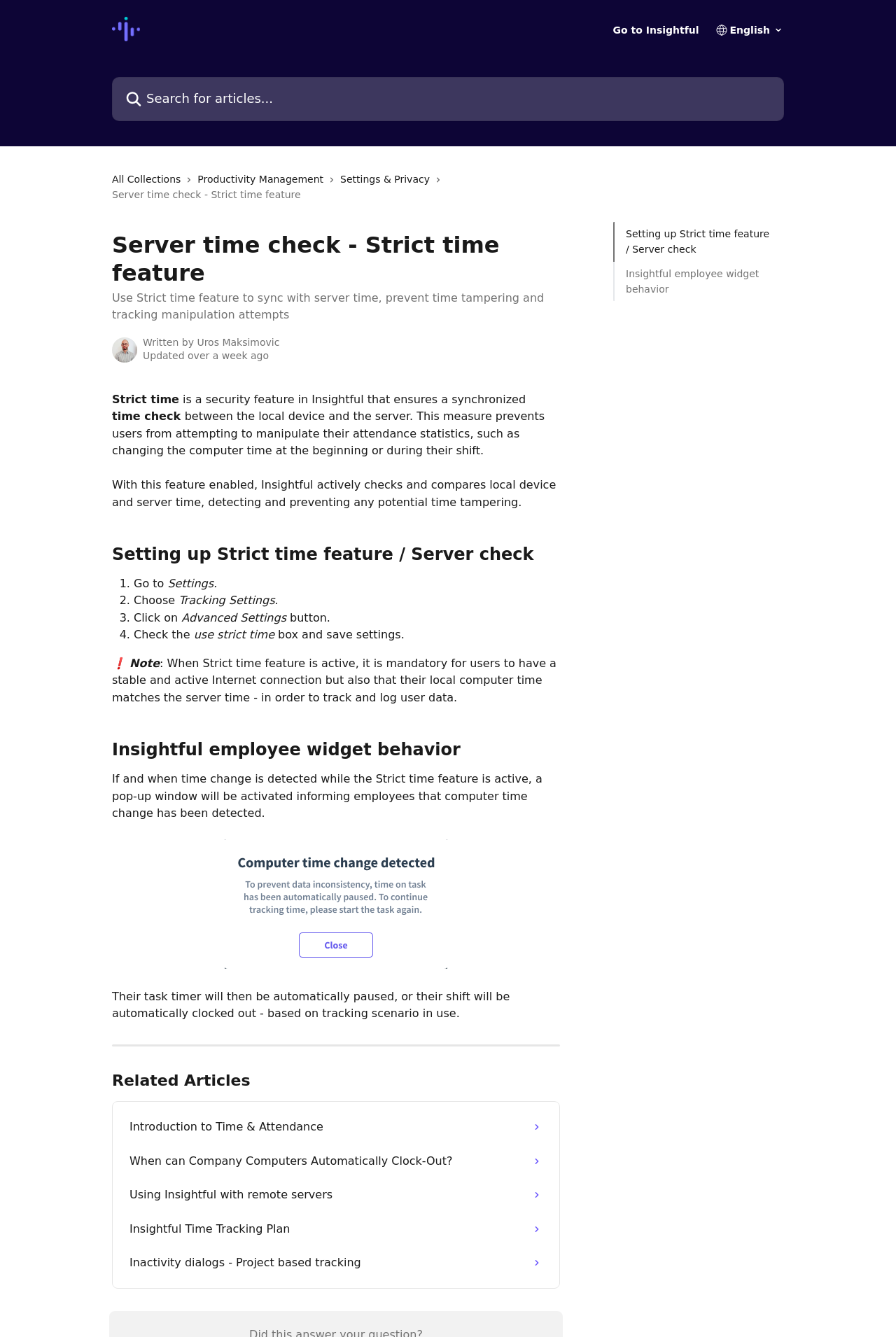Produce an elaborate caption capturing the essence of the webpage.

This webpage is about the "Strict time feature" in Insightful Knowledgebase, which is a security feature that ensures a synchronized time check between the local device and the server to prevent time tampering and tracking manipulation attempts.

At the top of the page, there is a header section with a logo and a search bar. The logo is an image with the text "Insightful Knowledgebase" and is located at the top-left corner of the page. The search bar is a textbox with a placeholder text "Search for articles..." and is positioned below the logo.

Below the header section, there are several links to different articles and collections, including "Setting up Strict time feature / Server check", "Insightful employee widget behavior", "All Collections", "Productivity Management", and "Settings & Privacy". These links are arranged horizontally and are accompanied by small images.

The main content of the page is divided into several sections. The first section has a heading "Server time check - Strict time feature" and provides a brief description of the feature. Below this section, there is an article with a heading "Setting up Strict time feature / Server check" that provides step-by-step instructions on how to set up the feature.

The article is divided into several paragraphs and includes a list of steps with markers (1., 2., 3., etc.). The steps are accompanied by brief descriptions and provide instructions on how to enable the Strict time feature.

Below the article, there is a section with a heading "Insightful employee widget behavior" that describes how the feature behaves when a time change is detected. This section includes a paragraph of text and a link to a related article.

At the bottom of the page, there is a section with a heading "Related Articles" that lists several related articles with links and images. The articles include "Introduction to Time & Attendance", "When can Company Computers Automatically Clock-Out?", "Using Insightful with remote servers", "Insightful Time Tracking Plan", and "Inactivity dialogs - Project based tracking".